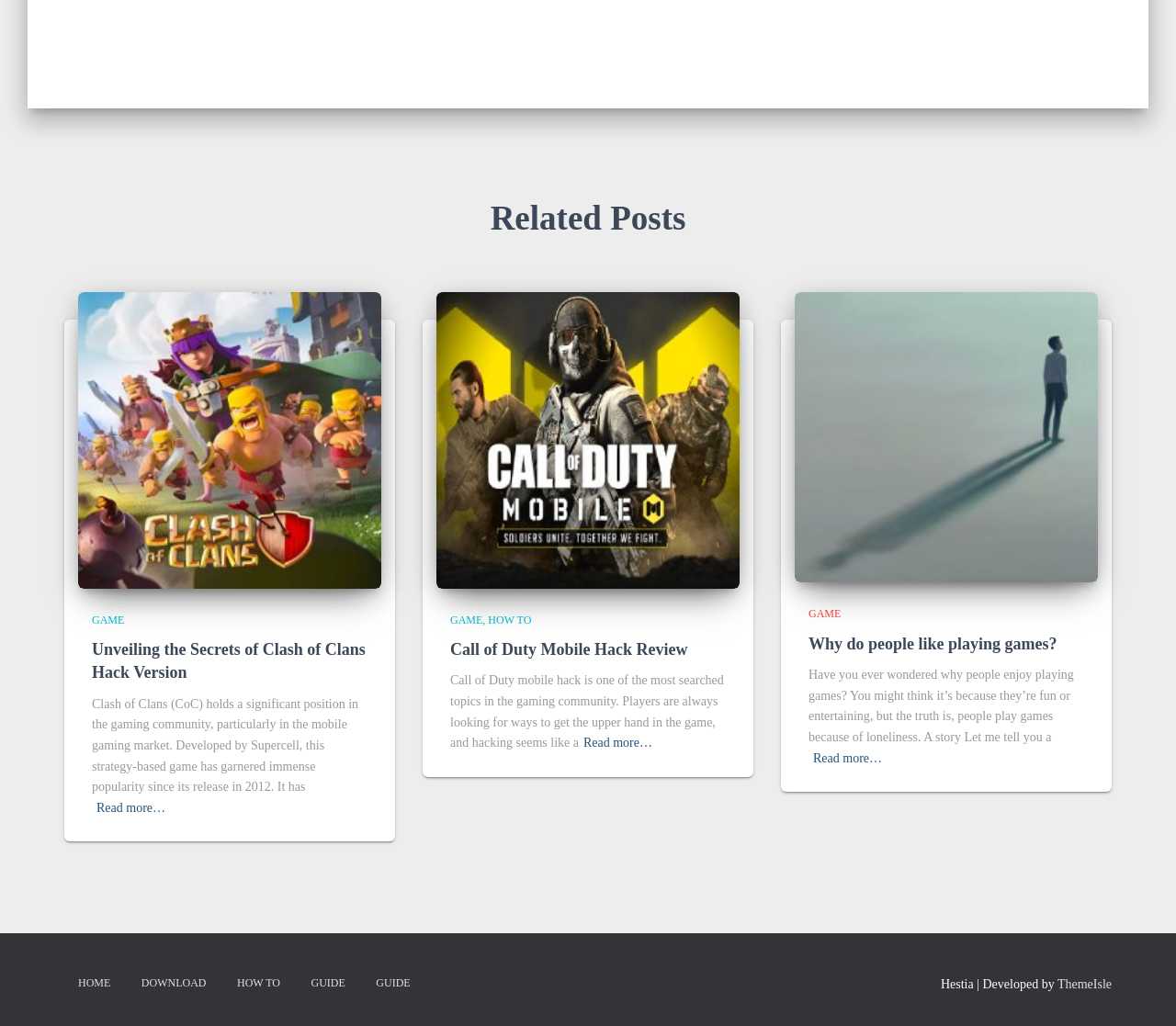Please predict the bounding box coordinates of the element's region where a click is necessary to complete the following instruction: "Read more about Call of Duty Mobile Hack Review". The coordinates should be represented by four float numbers between 0 and 1, i.e., [left, top, right, bottom].

[0.496, 0.715, 0.555, 0.735]